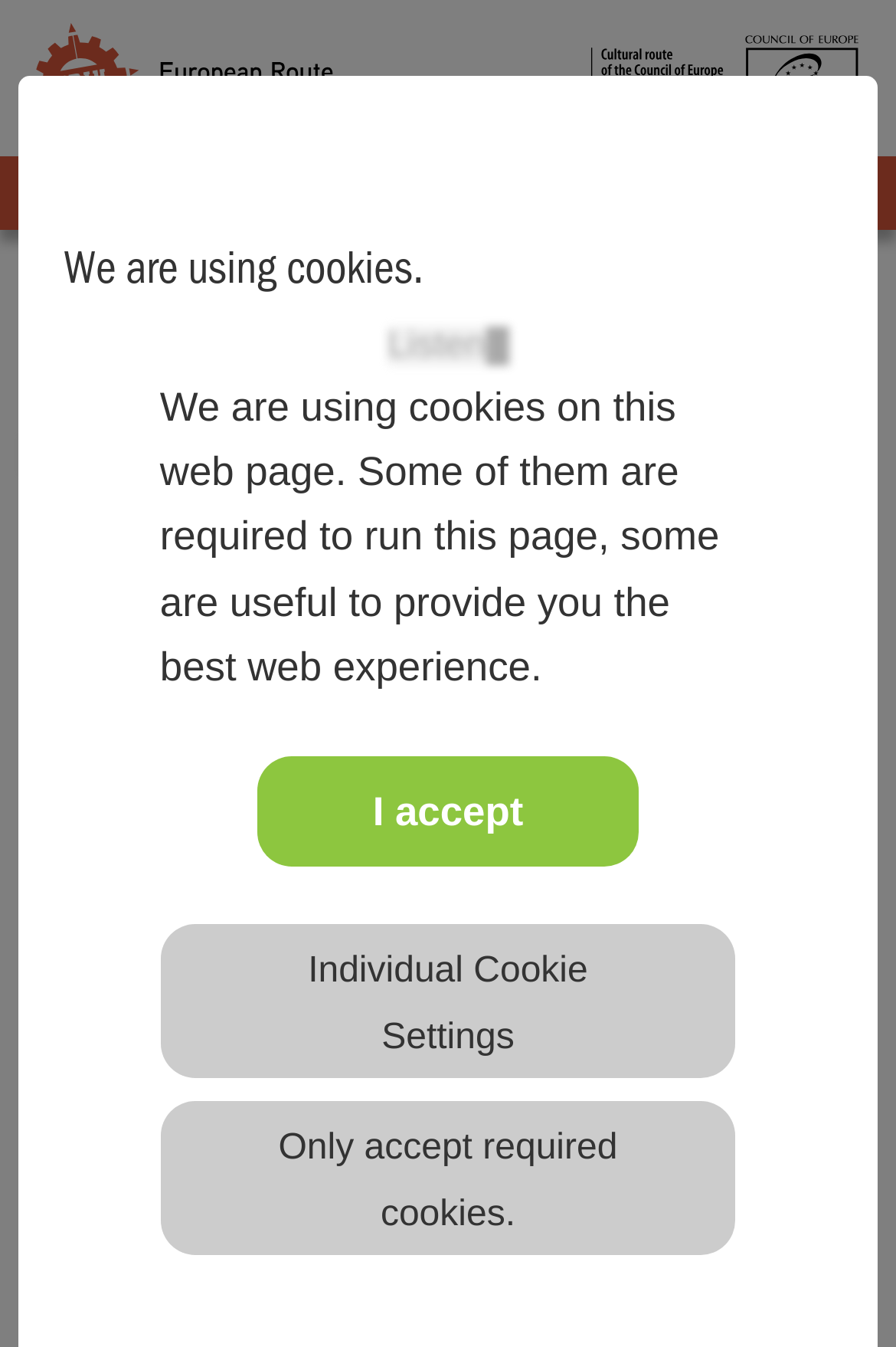Bounding box coordinates are specified in the format (top-left x, top-left y, bottom-right x, bottom-right y). All values are floating point numbers bounded between 0 and 1. Please provide the bounding box coordinate of the region this sentence describes: I accept

[0.288, 0.561, 0.712, 0.643]